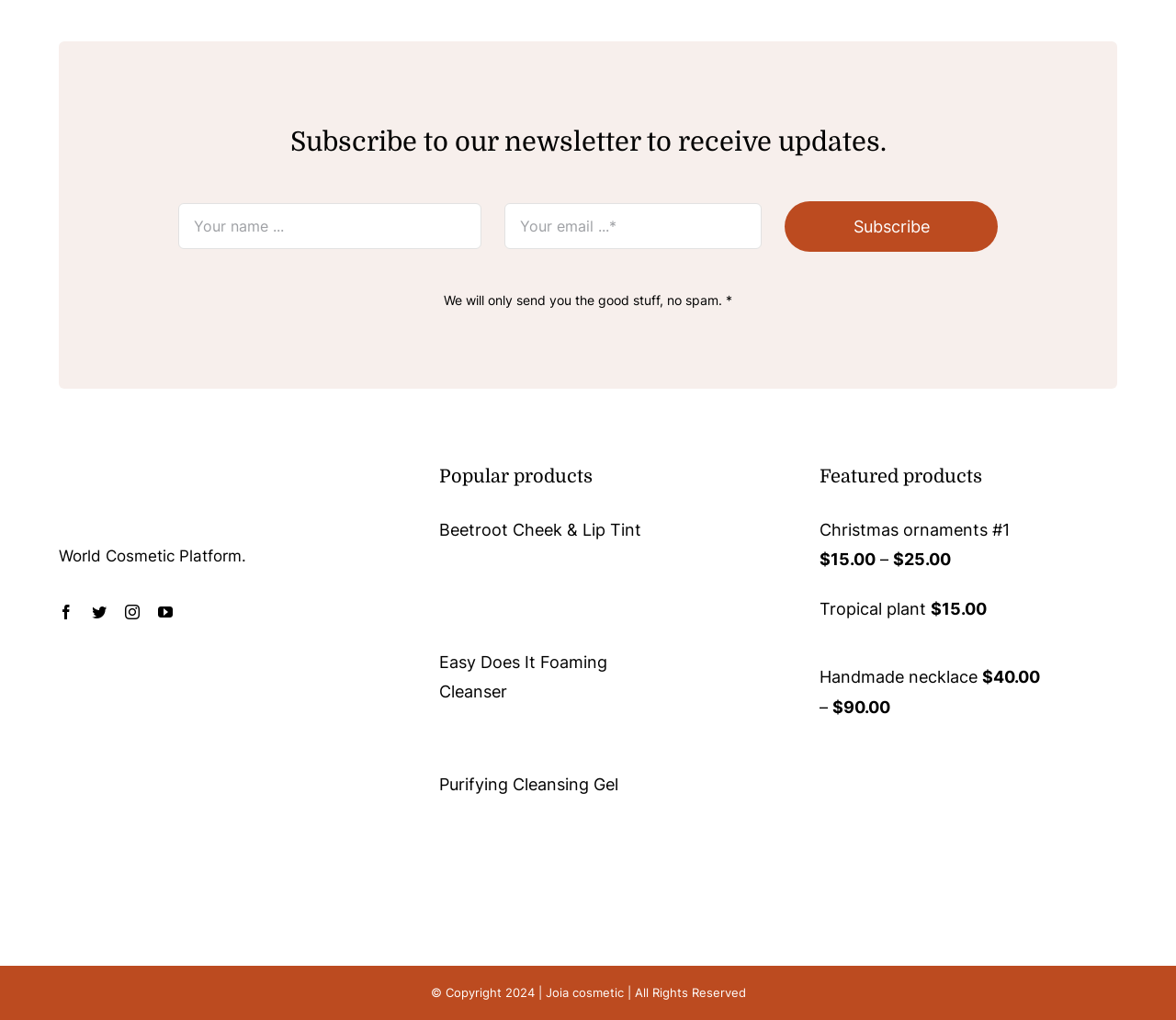Locate the bounding box coordinates for the element described below: "Food & Drinks". The coordinates must be four float values between 0 and 1, formatted as [left, top, right, bottom].

None